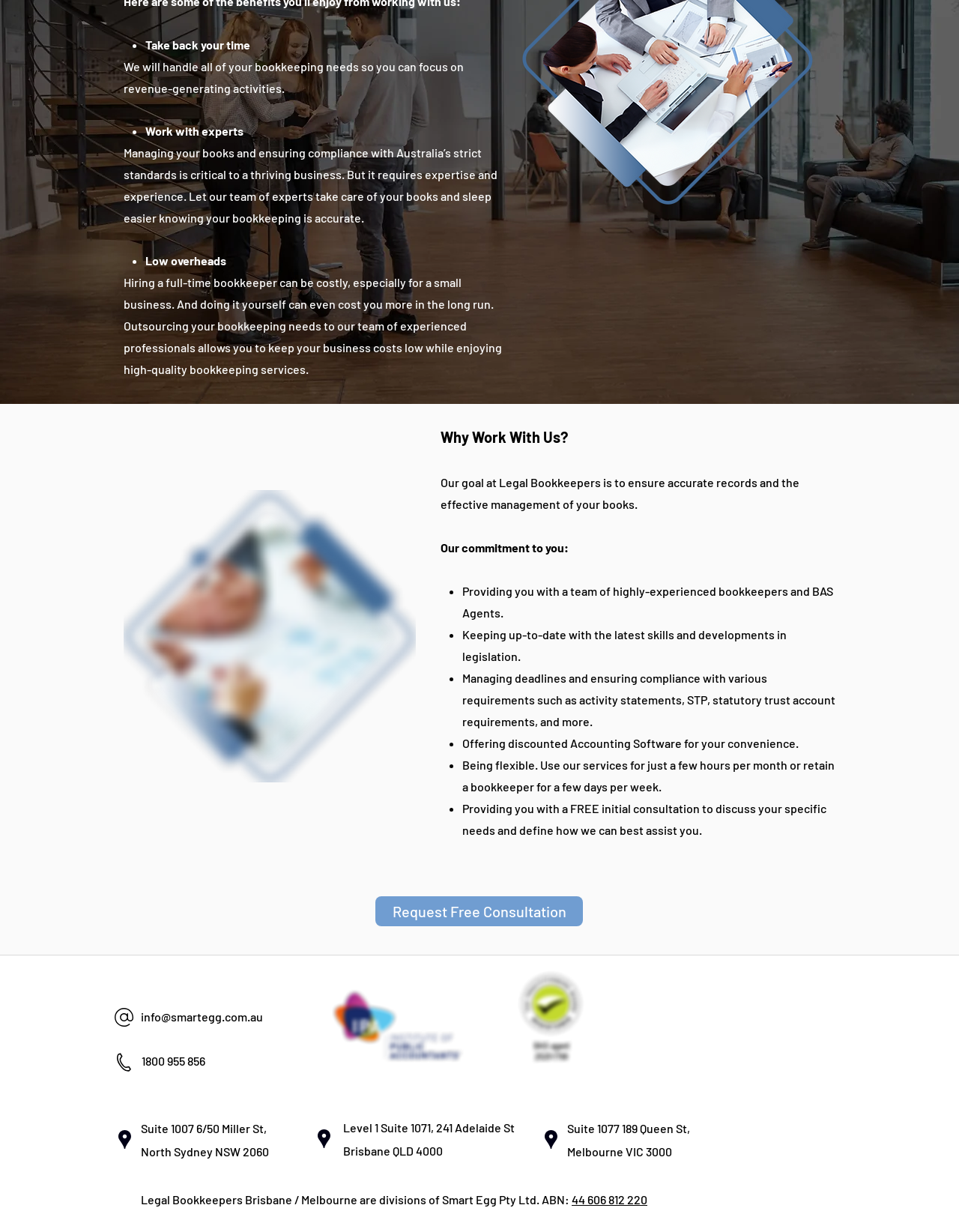Answer the following inquiry with a single word or phrase:
What is the goal of Legal Bookkeepers?

Accurate records